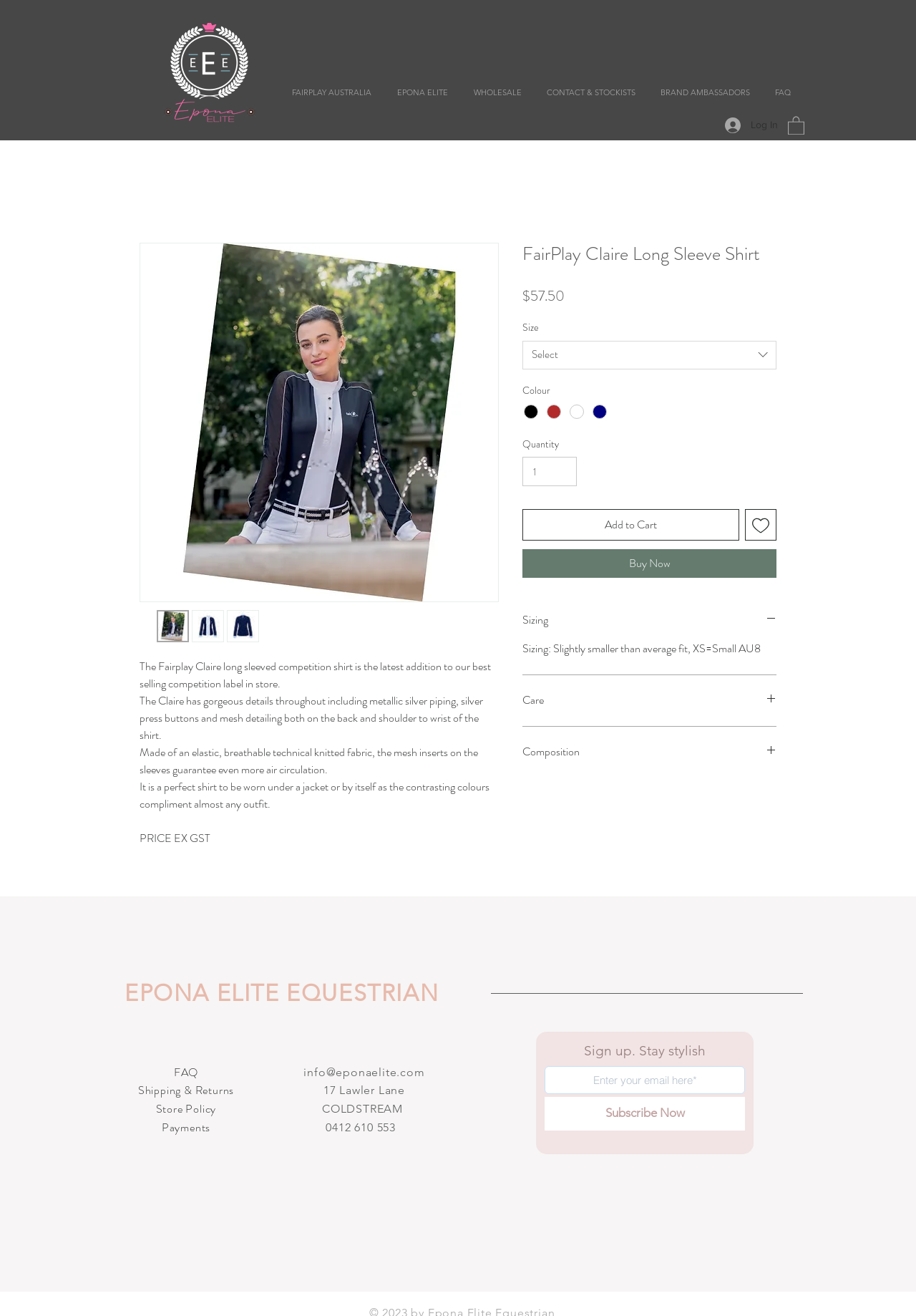Pinpoint the bounding box coordinates of the area that must be clicked to complete this instruction: "Subscribe to the newsletter".

[0.595, 0.833, 0.813, 0.859]